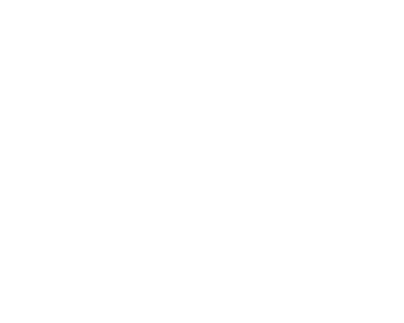In what year was the painting created?
Provide a concise answer using a single word or phrase based on the image.

1912